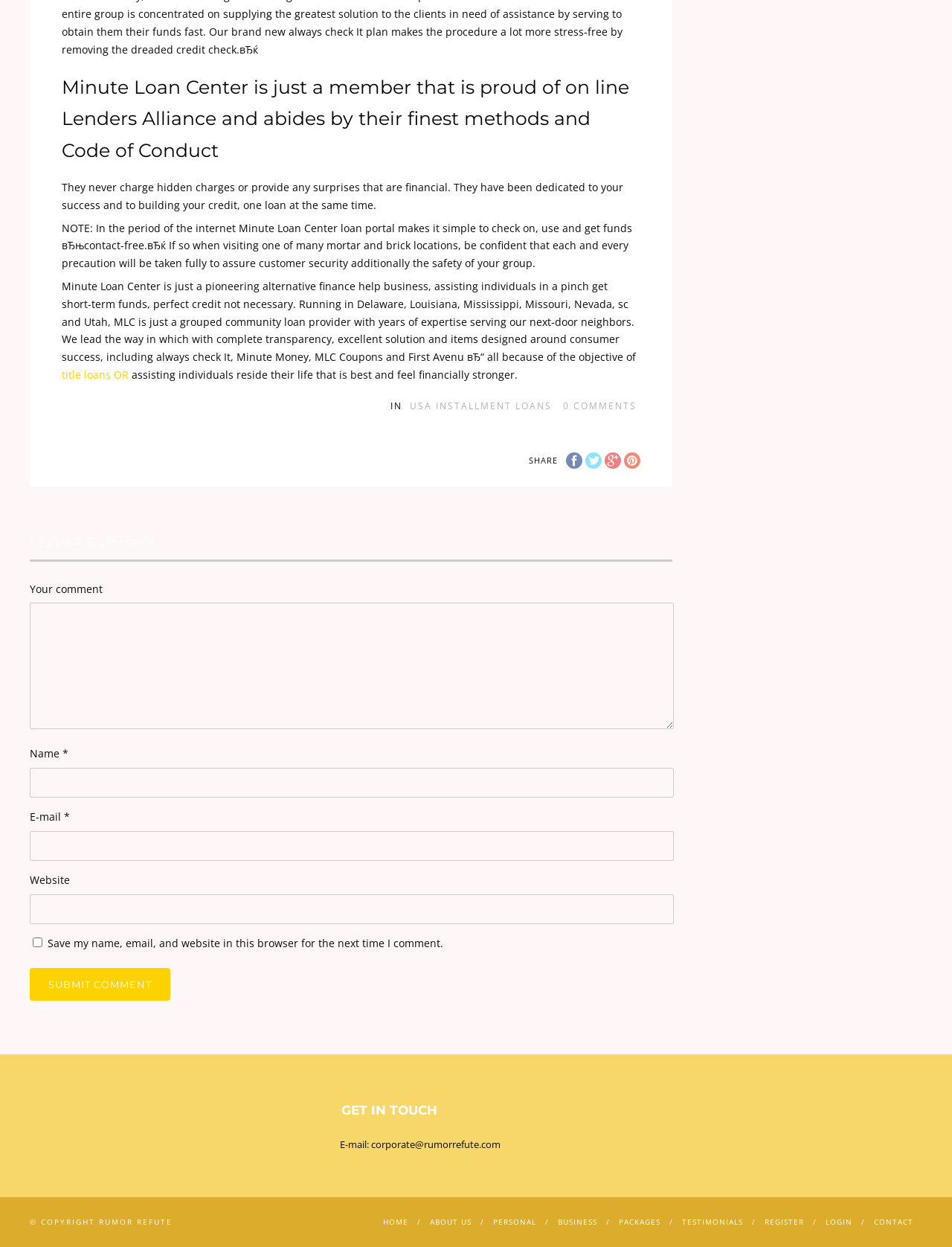Please specify the coordinates of the bounding box for the element that should be clicked to carry out this instruction: "Click the 'Submit comment' button". The coordinates must be four float numbers between 0 and 1, formatted as [left, top, right, bottom].

[0.031, 0.777, 0.179, 0.803]